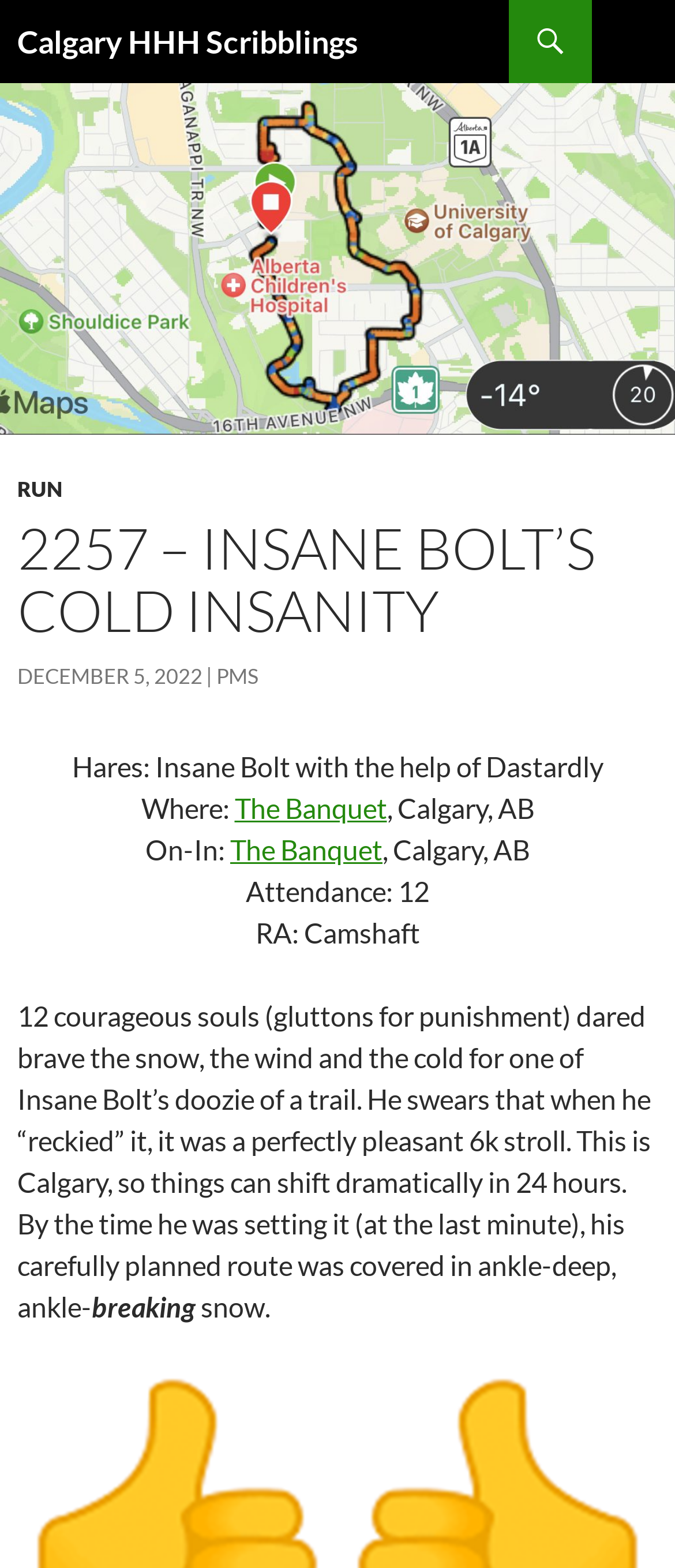How many people attended the event?
Using the screenshot, give a one-word or short phrase answer.

12